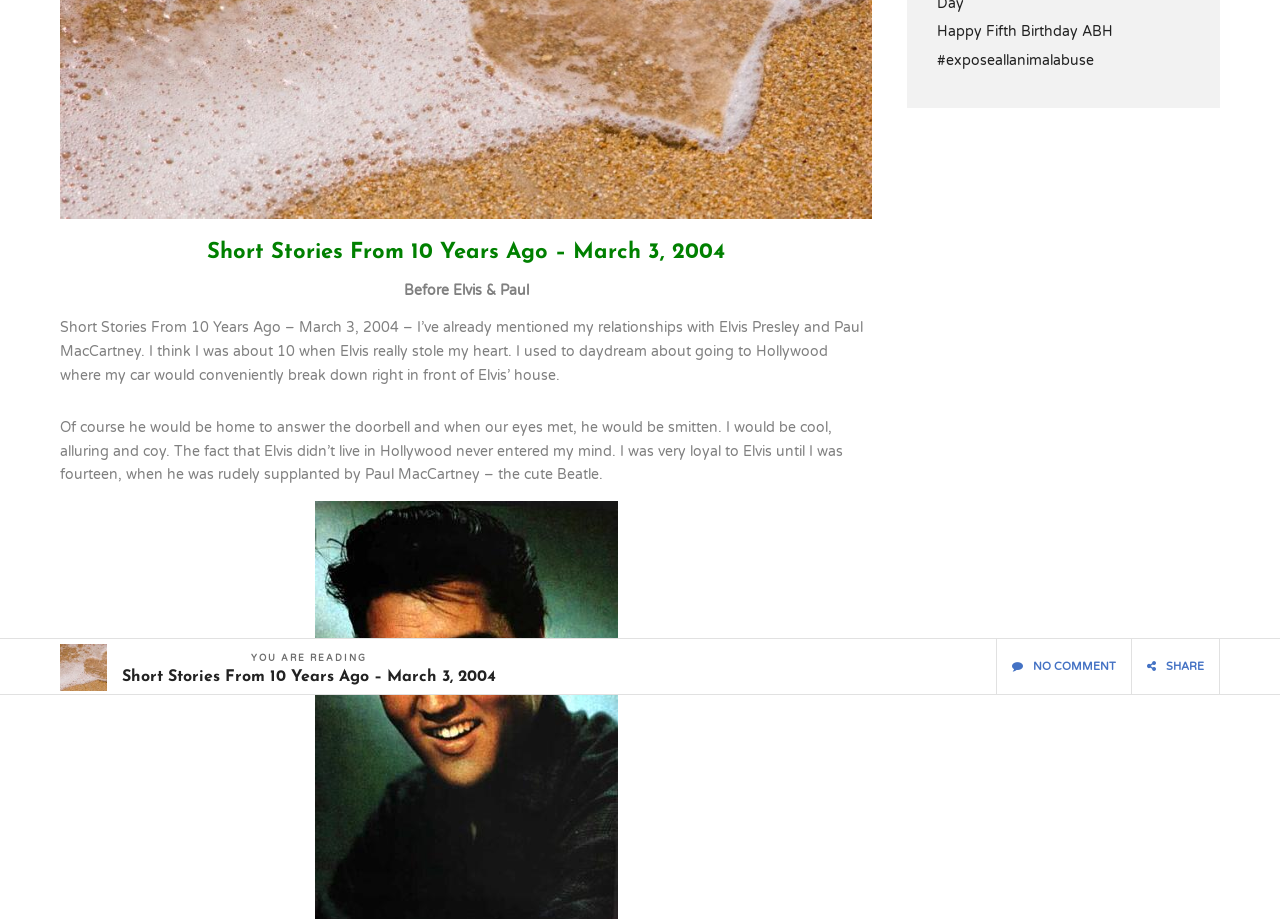Given the element description: "Share", predict the bounding box coordinates of the UI element it refers to, using four float numbers between 0 and 1, i.e., [left, top, right, bottom].

[0.884, 0.695, 0.953, 0.755]